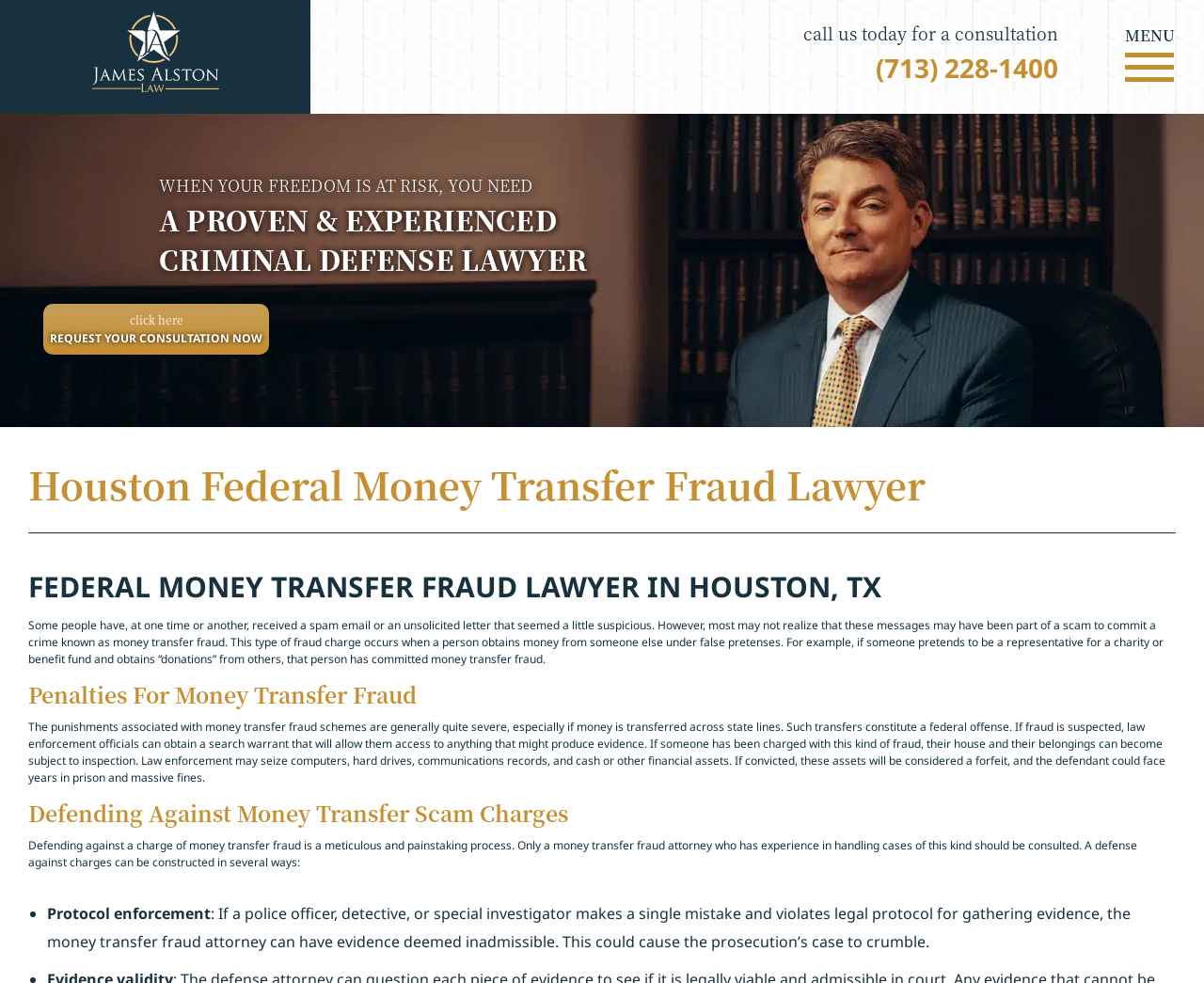How can a money transfer fraud attorney defend against charges?
Please analyze the image and answer the question with as much detail as possible.

I found this information by reading the paragraph under the heading 'Defending Against Money Transfer Scam Charges', which explains that a defense against charges can be constructed in several ways, including protocol enforcement.